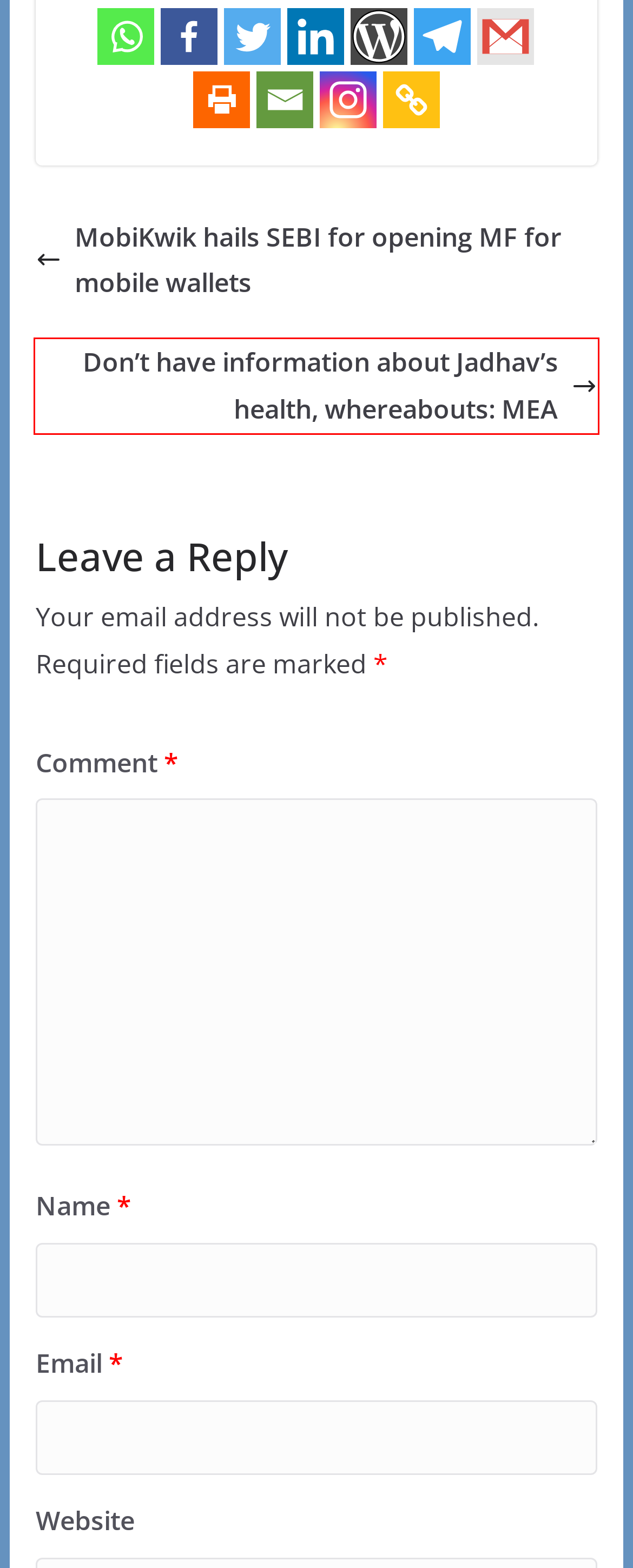With the provided webpage screenshot containing a red bounding box around a UI element, determine which description best matches the new webpage that appears after clicking the selected element. The choices are:
A. Blog Tool, Publishing Platform, and CMS – WordPress.org
B. Don’t have information about Jadhav’s health, whereabouts: MEA – Biz Samachar
C. International – Biz Samachar
D. Lockdown 2.0: AirAsia cuts staff salaries by up to 20 pc for April – Biz Samachar
E. Log In ‹ Biz Samachar — WordPress
F. BJP supporters to use NOTA during LS Polls – Biz Samachar
G. Biz Samachar – Viral and Trending News
H. Admin – Biz Samachar

B